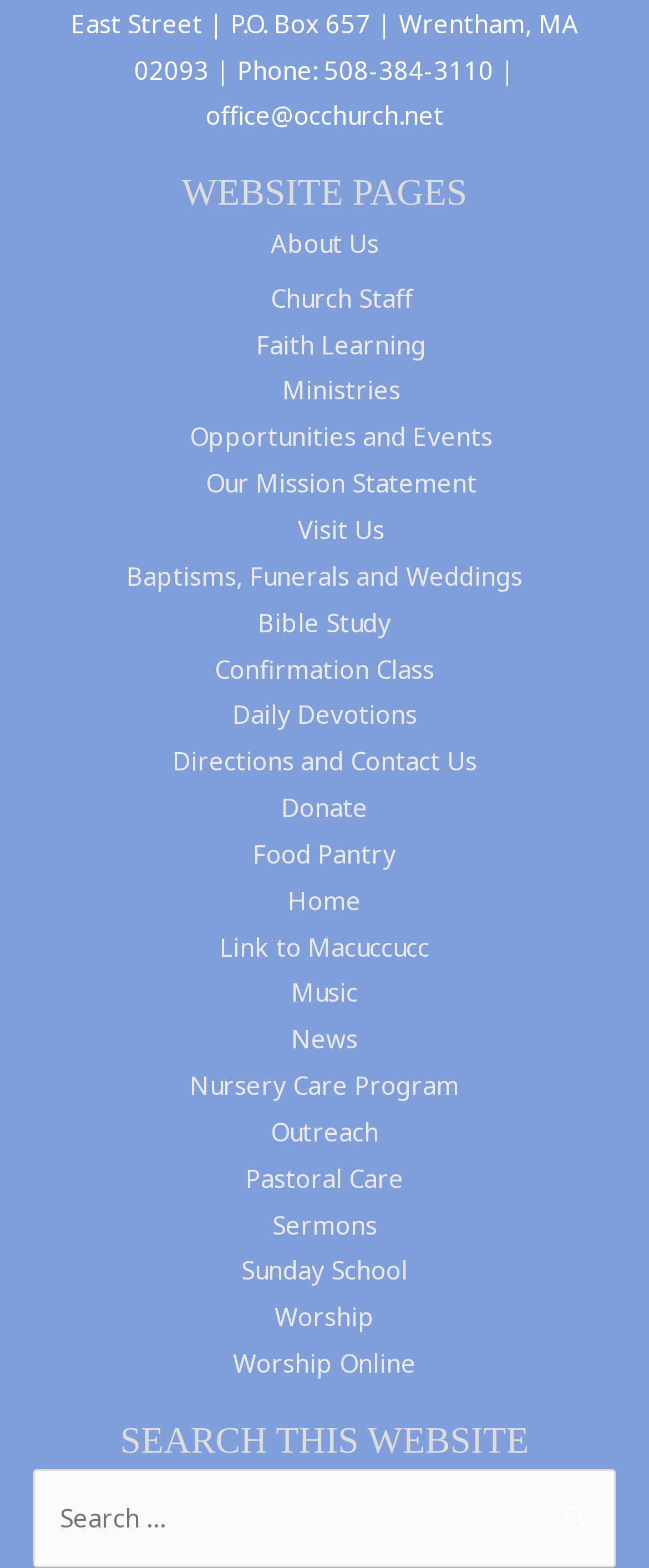Extract the bounding box coordinates for the UI element described by the text: "Parenting". The coordinates should be in the form of [left, top, right, bottom] with values between 0 and 1.

None